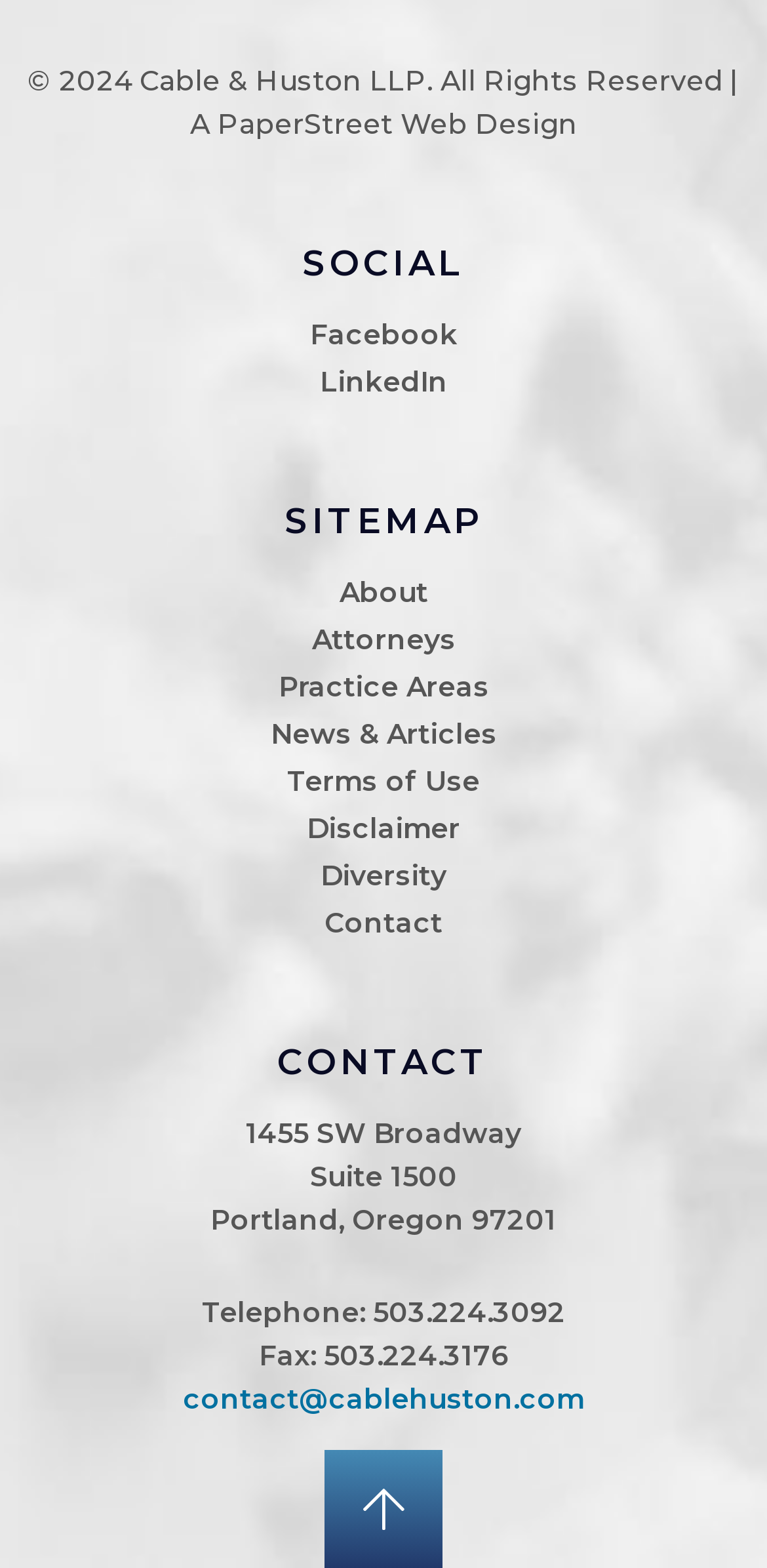Respond to the question below with a single word or phrase:
What are the social media platforms listed?

Facebook, LinkedIn